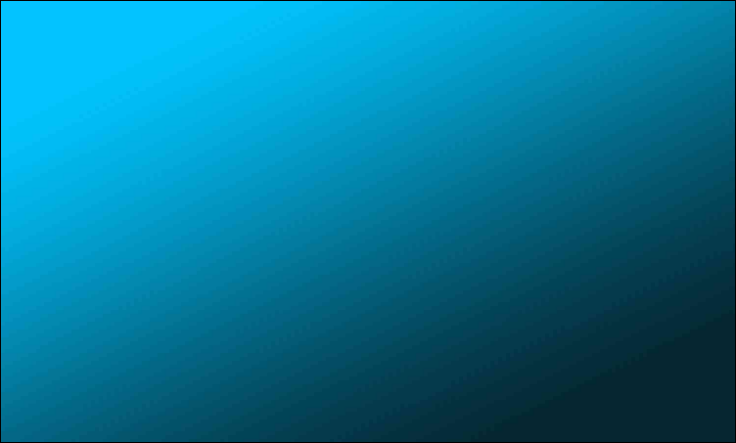What type of character is the slippers designed to resemble? Based on the screenshot, please respond with a single word or phrase.

Piranha Plant